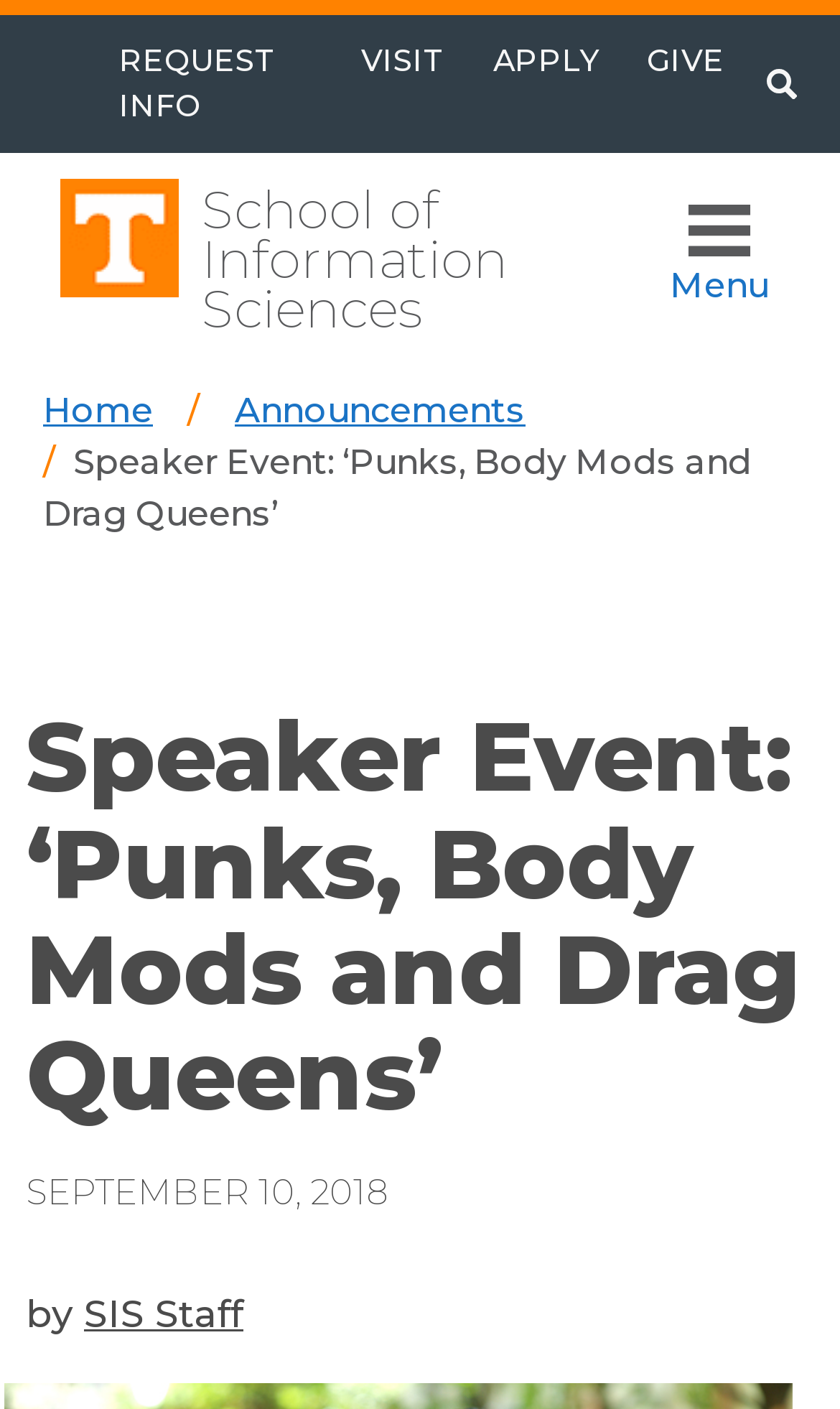Locate the coordinates of the bounding box for the clickable region that fulfills this instruction: "visit the website".

[0.401, 0.011, 0.559, 0.077]